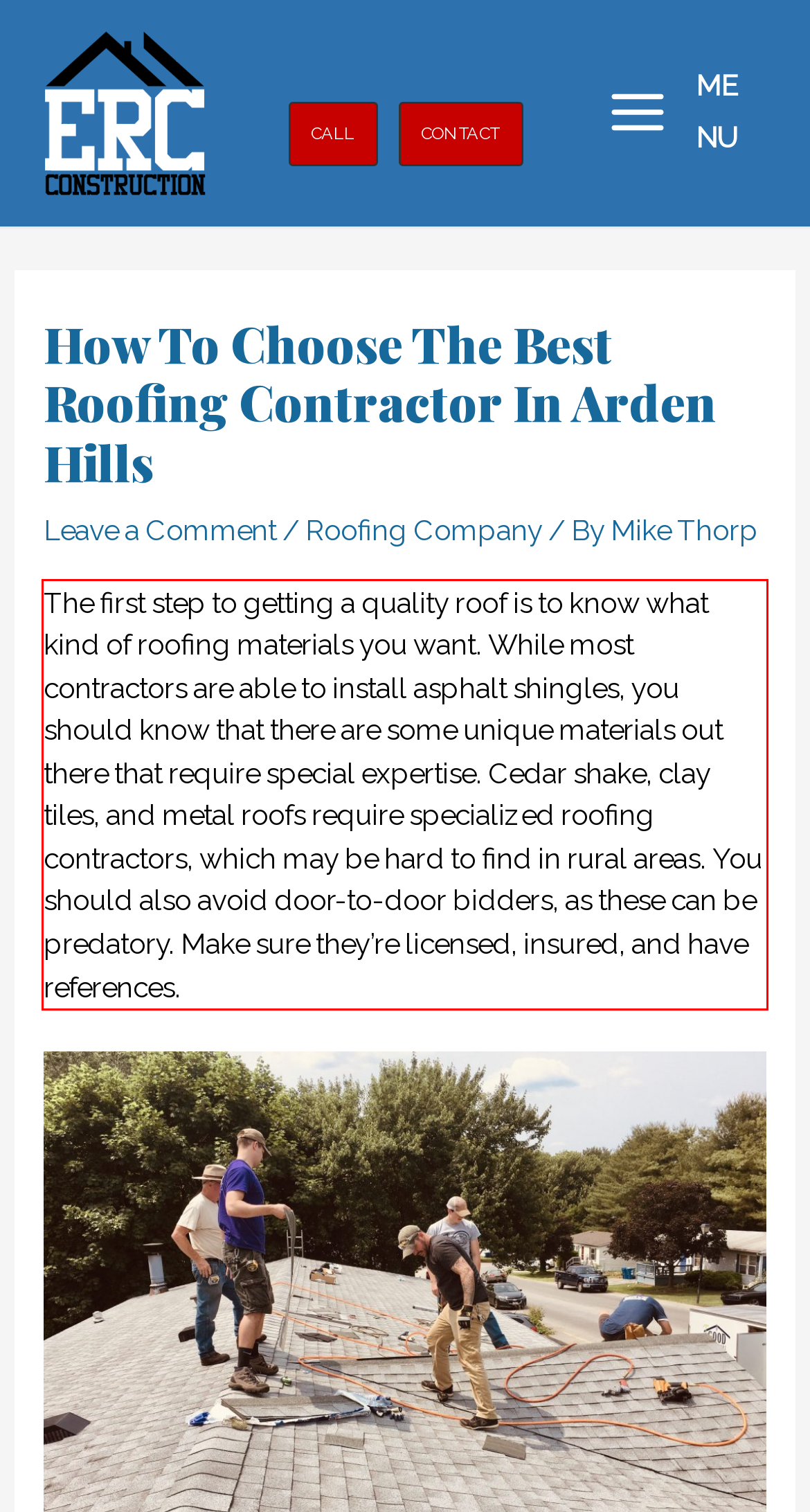Please examine the webpage screenshot and extract the text within the red bounding box using OCR.

The first step to getting a quality roof is to know what kind of roofing materials you want. While most contractors are able to install asphalt shingles, you should know that there are some unique materials out there that require special expertise. Cedar shake, clay tiles, and metal roofs require specialized roofing contractors, which may be hard to find in rural areas. You should also avoid door-to-door bidders, as these can be predatory. Make sure they’re licensed, insured, and have references.